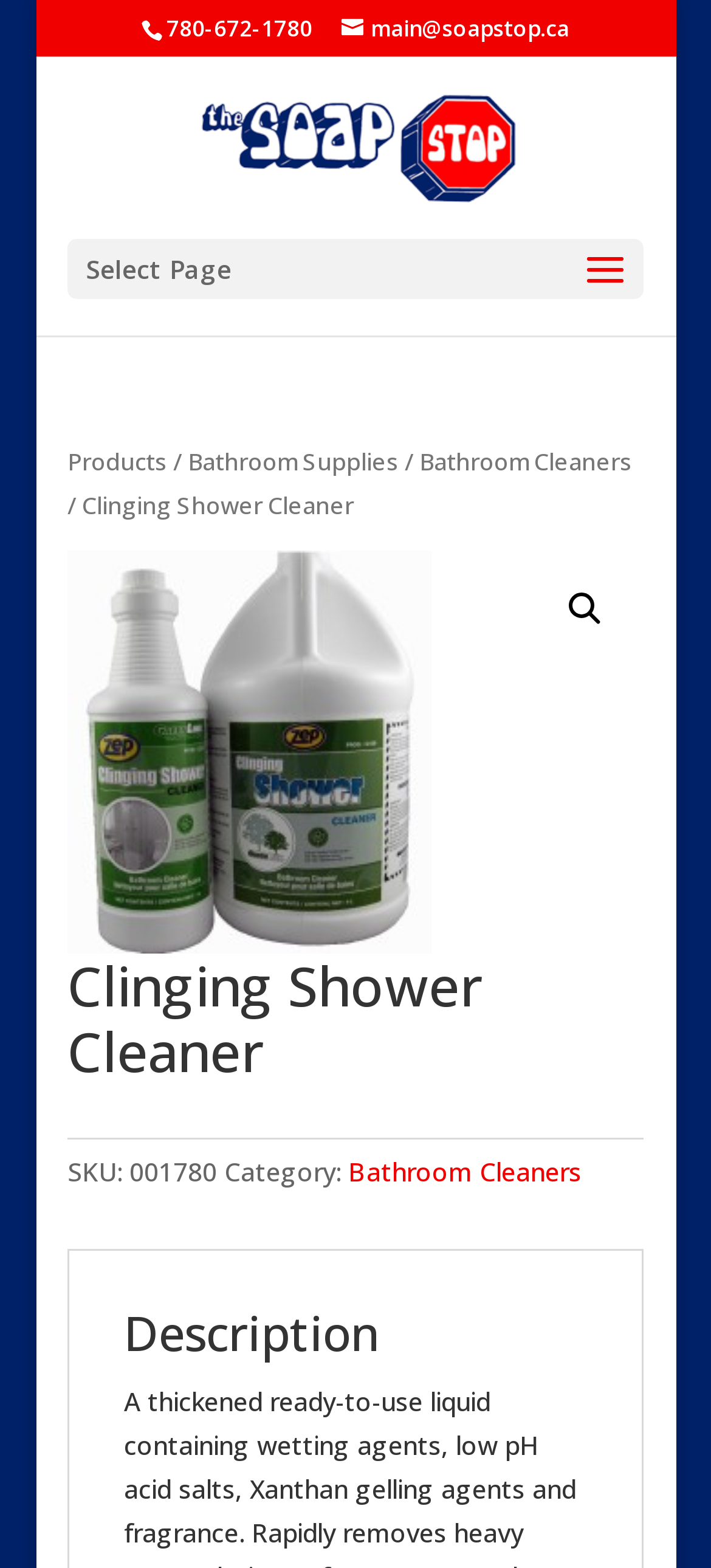What is the SKU of the product?
Using the information from the image, provide a comprehensive answer to the question.

The SKU of the product can be found in the StaticText element with the text 'SKU:' and the StaticText element with the text '001780' below it, which indicates that the SKU of the product is 001780.